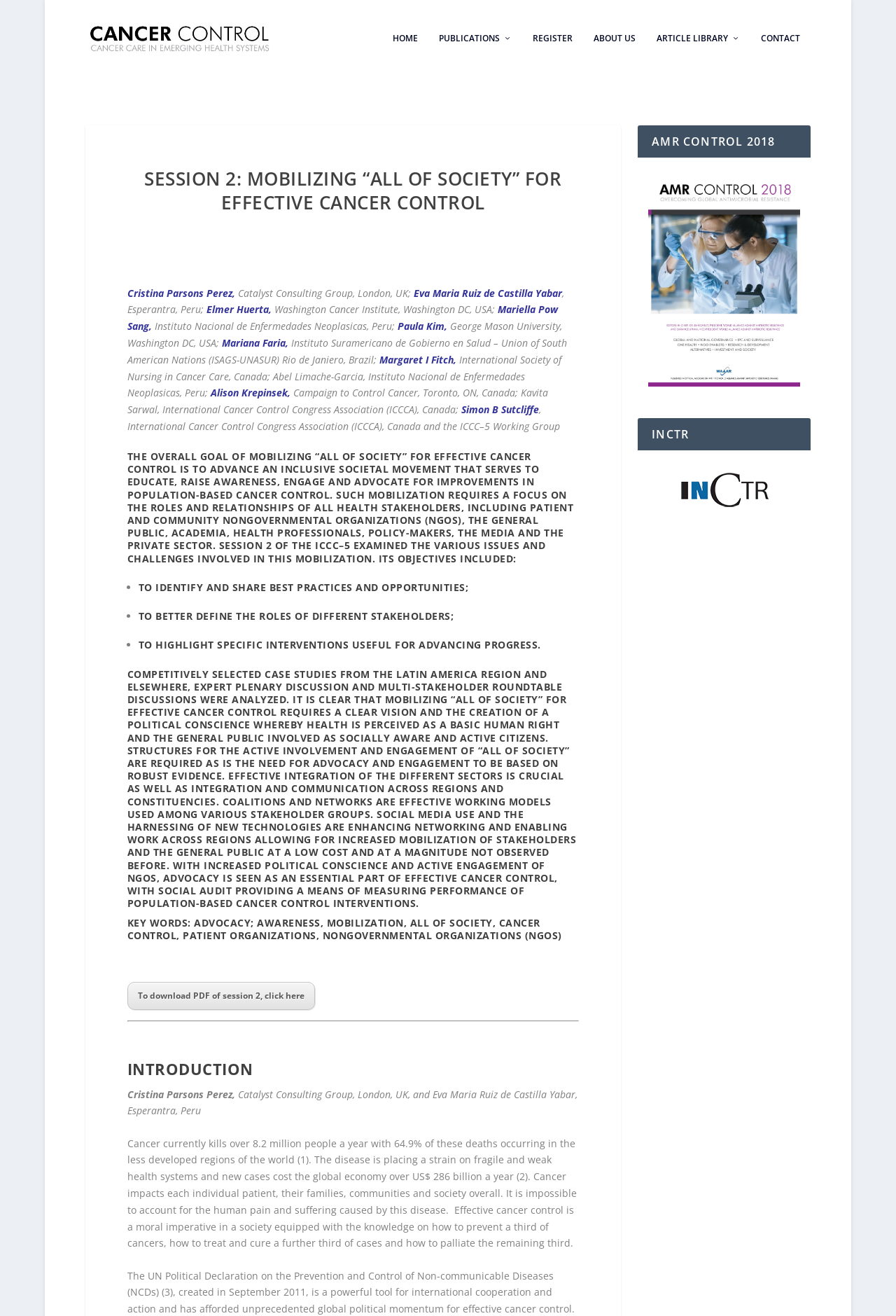Please find the bounding box coordinates (top-left x, top-left y, bottom-right x, bottom-right y) in the screenshot for the UI element described as follows: alt="AMR Control 2018"

[0.724, 0.112, 0.893, 0.278]